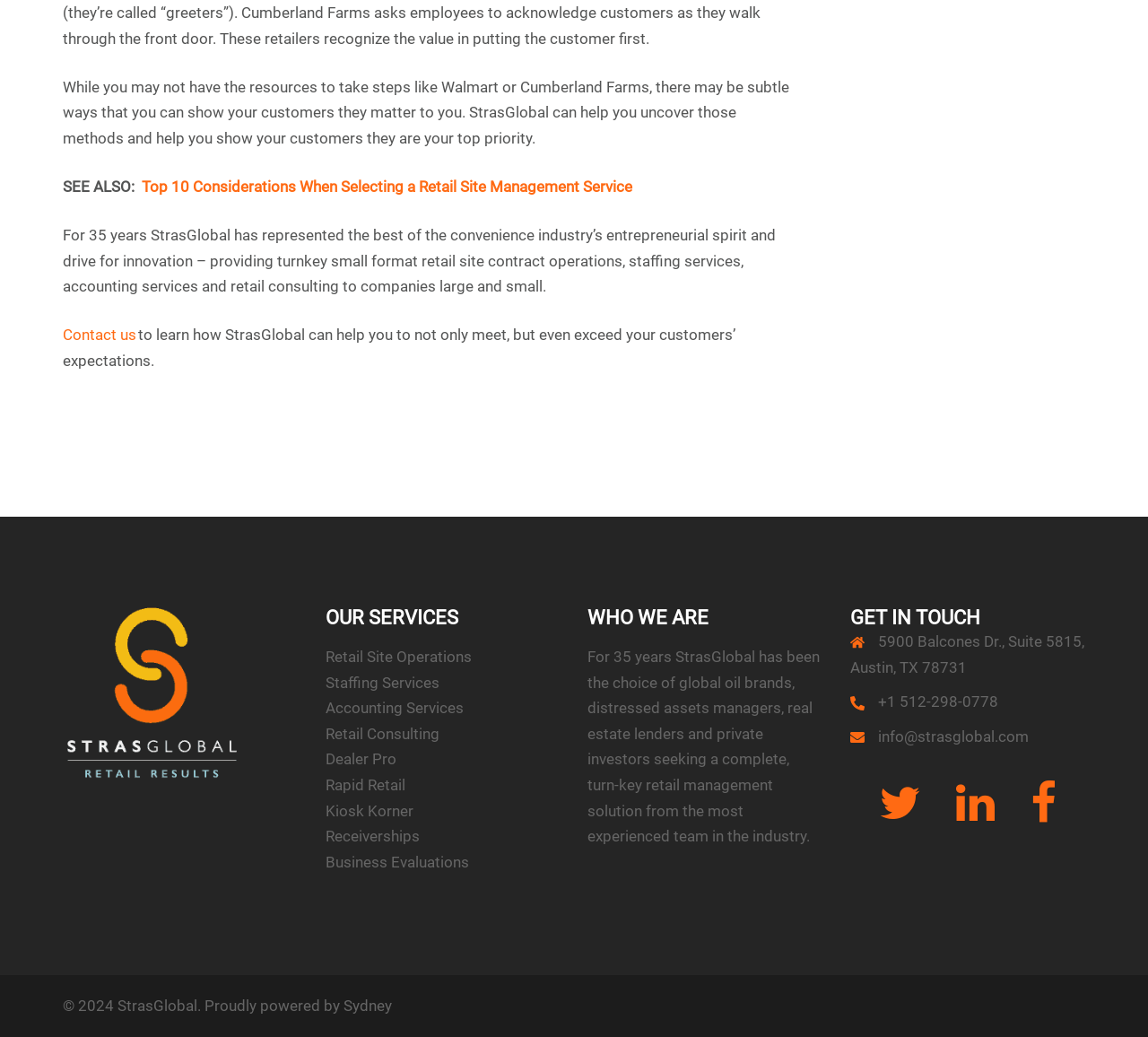What is the address of StrasGlobal? Look at the image and give a one-word or short phrase answer.

5900 Balcones Dr., Suite 5815, Austin, TX 78731